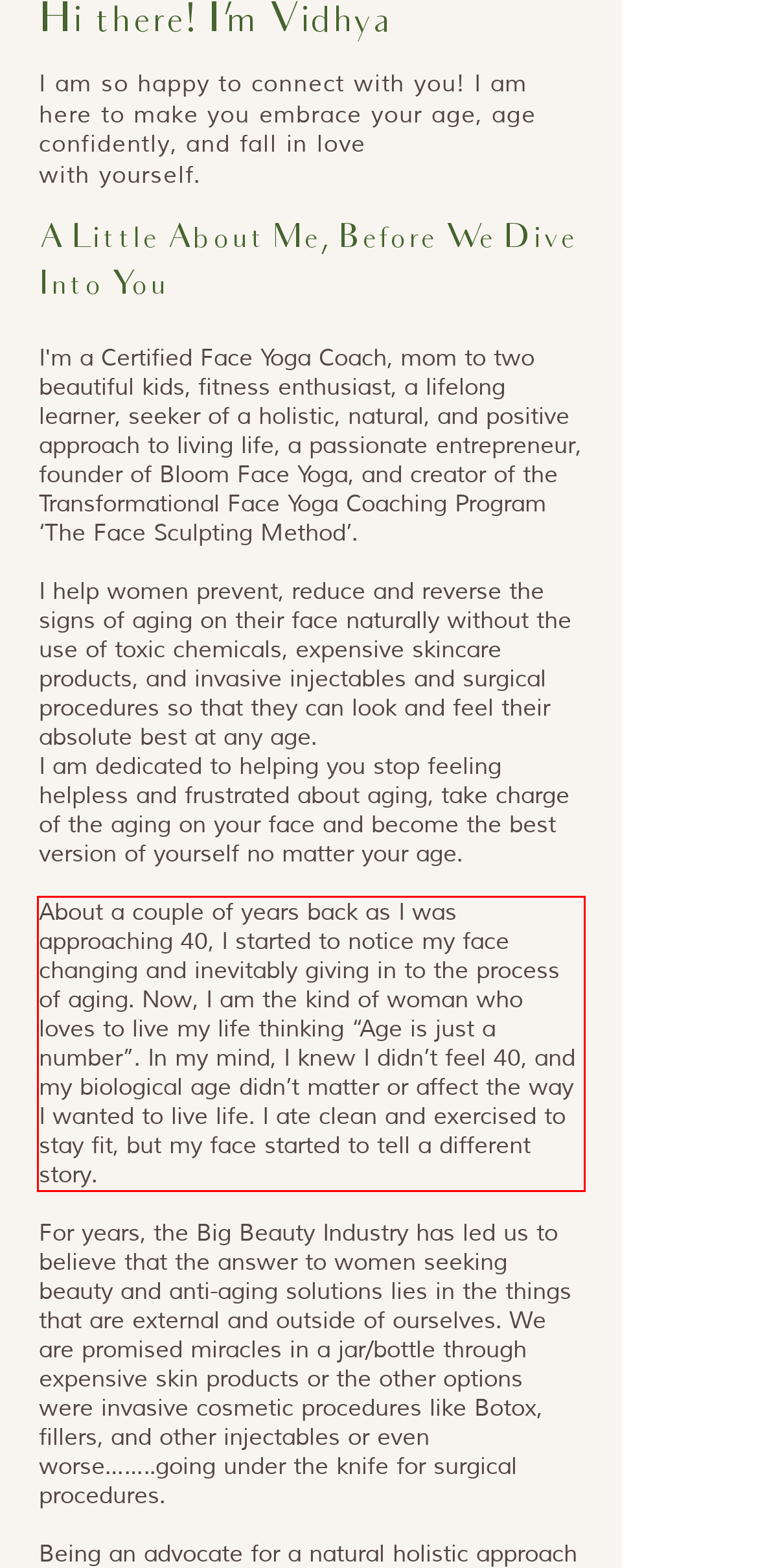With the provided screenshot of a webpage, locate the red bounding box and perform OCR to extract the text content inside it.

About a couple of years back as I was approaching 40, I started to notice my face changing and inevitably giving in to the process of aging. Now, I am the kind of woman who loves to live my life thinking “Age is just a number”. In my mind, I knew I didn’t feel 40, and my biological age didn’t matter or affect the way I wanted to live life. I ate clean and exercised to stay fit, but my face started to tell a different story.